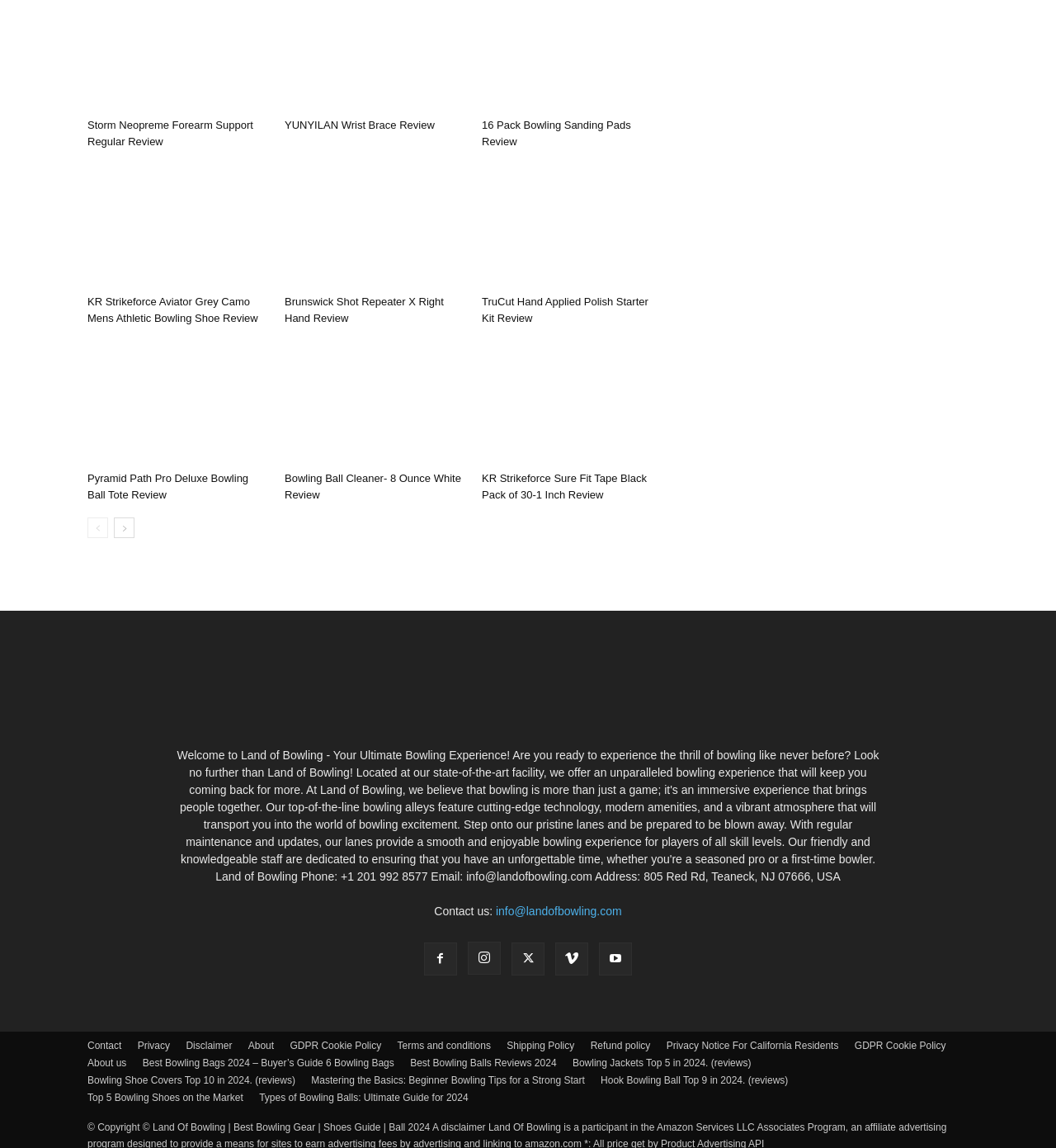How many social media links are available on this webpage?
Refer to the image and offer an in-depth and detailed answer to the question.

By examining the links at the bottom of the webpage, I count five social media links, represented by the icons '', '', '', '', and ''.